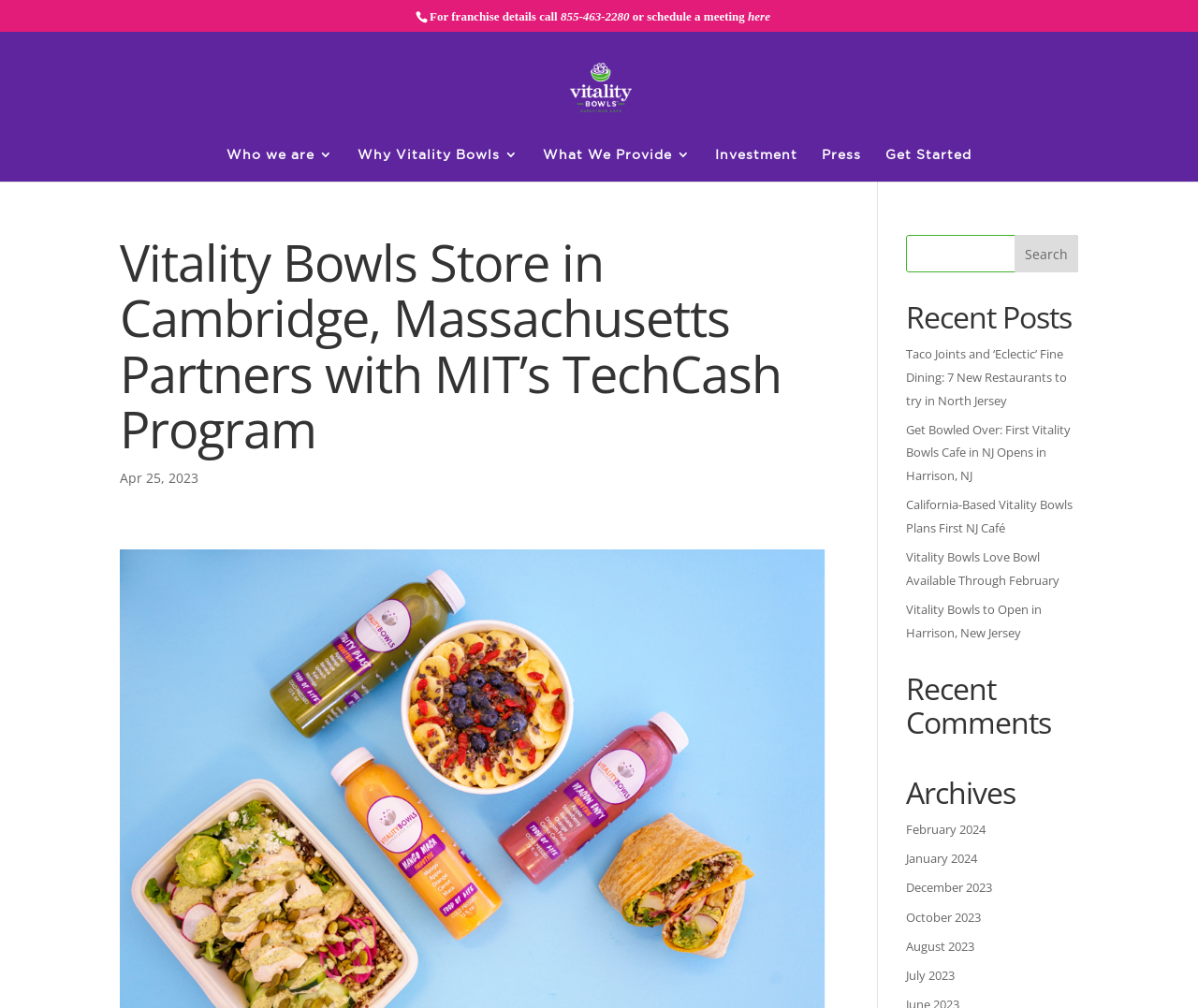Given the description: "Get a Free Quote", determine the bounding box coordinates of the UI element. The coordinates should be formatted as four float numbers between 0 and 1, [left, top, right, bottom].

None